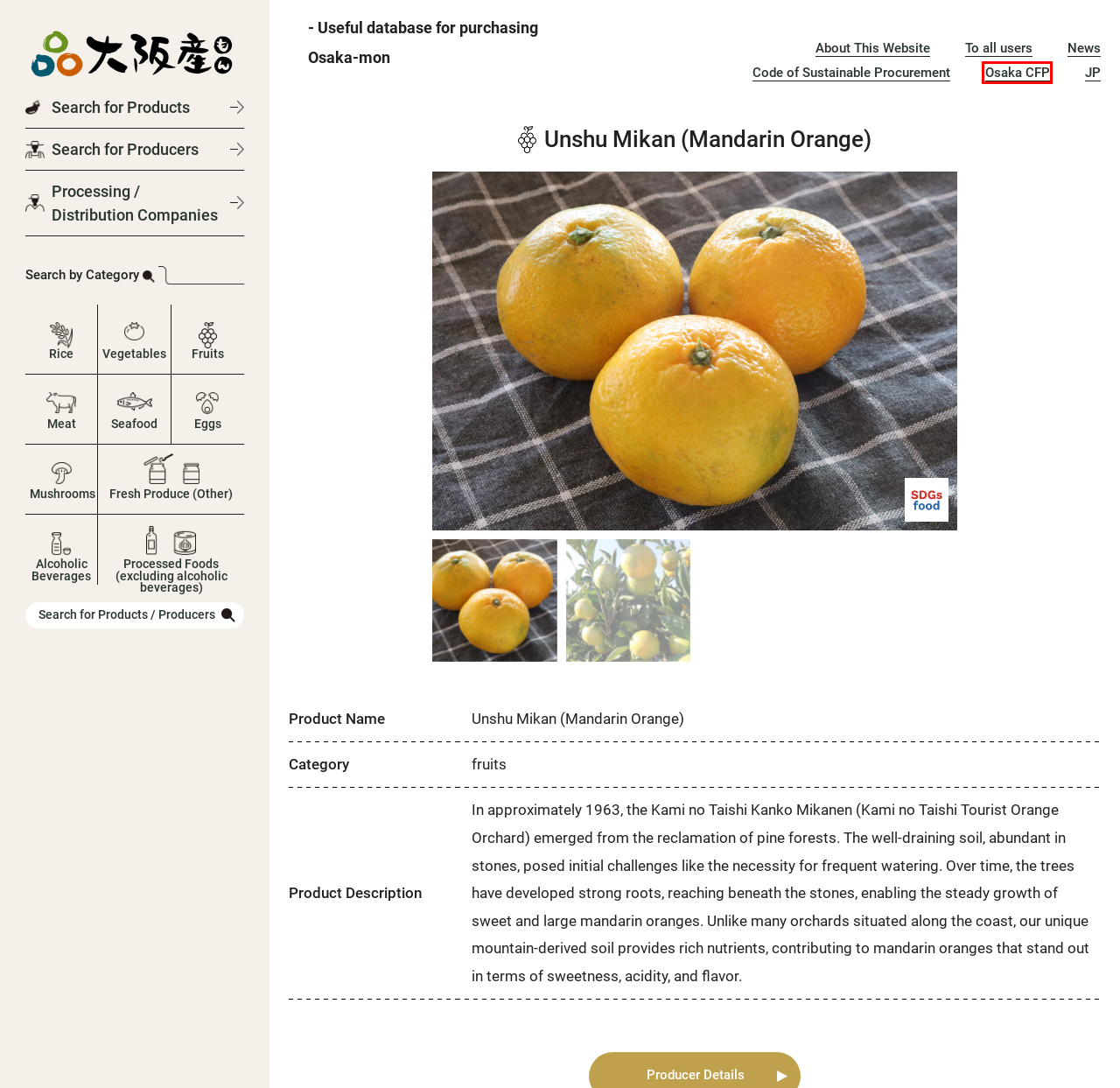Consider the screenshot of a webpage with a red bounding box and select the webpage description that best describes the new page that appears after clicking the element inside the red box. Here are the candidates:
A. 検索結果:  | 大阪産(もん)データベース
B. Osaka CFP (Carbon Footprint) | 大阪産(もん)データベース
C. お知らせ(en) | 大阪産(もん)データベース
D. To all users | 大阪産(もん)データベース
E. About This Website | 大阪産(もん)データベース
F. Search for Products | 大阪産(もん)データベース
G. Code of Sustainable Procurement | 大阪産(もん)データベース
H. Search for Producers | 大阪産(もん)データベース

B